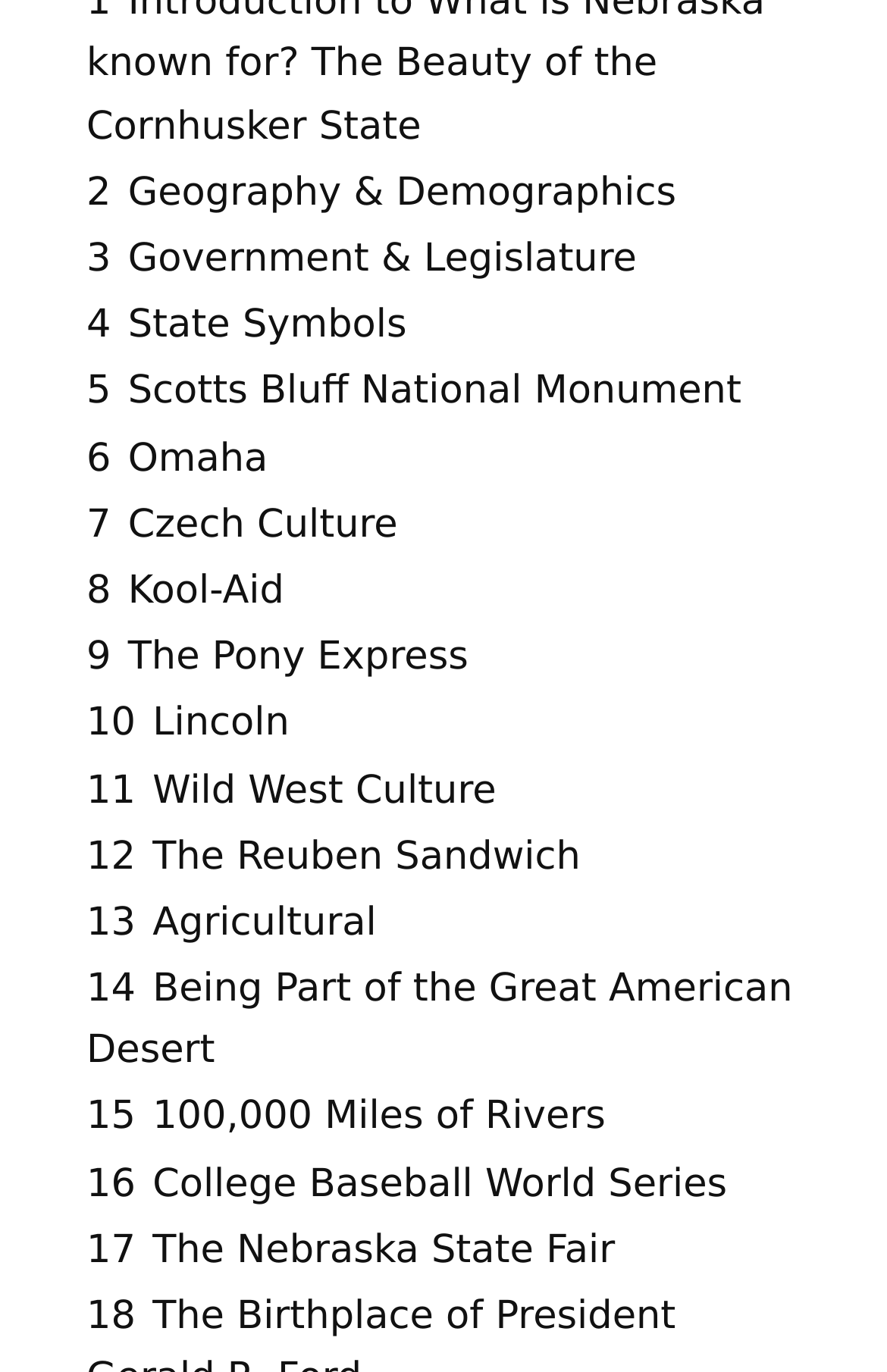Pinpoint the bounding box coordinates for the area that should be clicked to perform the following instruction: "read about Omaha".

[0.097, 0.318, 0.302, 0.351]